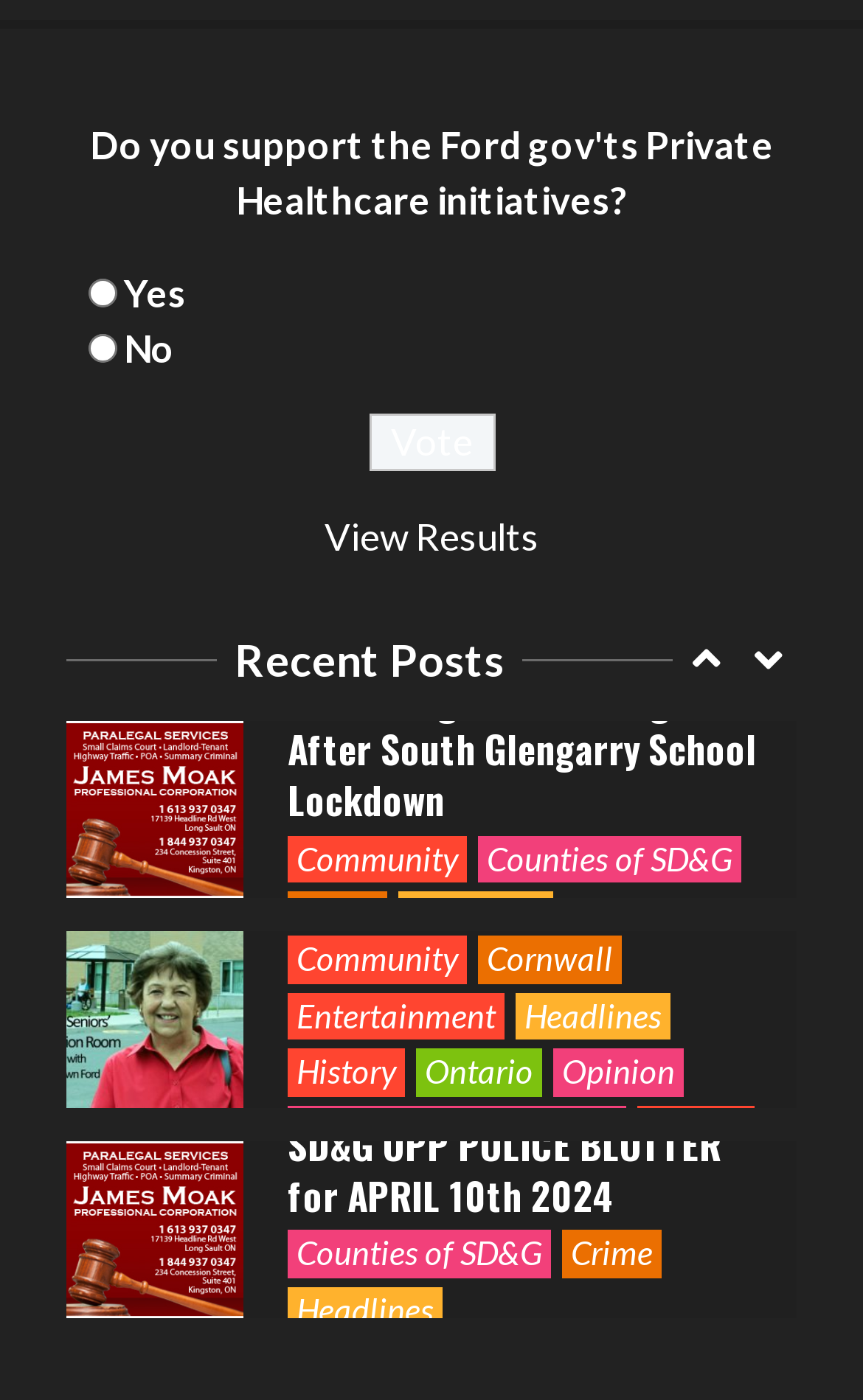Reply to the question with a brief word or phrase: How many links are there in the 'Community' category?

4